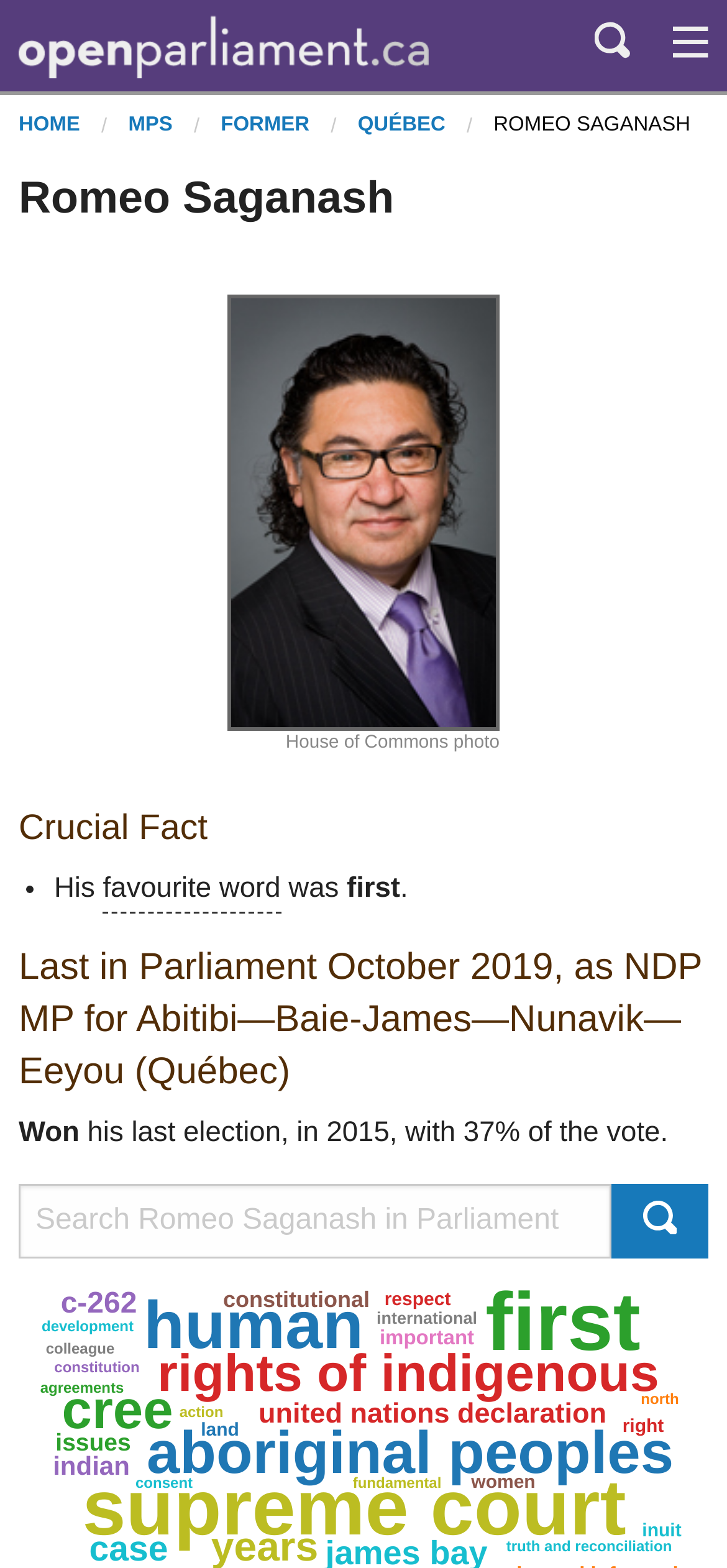Explain in detail what is displayed on the webpage.

This webpage is about Romeo Saganash, a former NDP MP for Abitibi—Baie-James—Nunavik—Eeyou (Québec). At the top left, there is a link to openparliament.ca, accompanied by an image. On the top right, there are three more links, each with an image. Below these links, there is a navigation section with links to HOME, MPS, FORMER, and QUÉBEC, followed by the text "ROMEO SAGANASH".

The main content of the page is divided into several sections. The first section has a heading "Romeo Saganash" and a subheading "House of Commons photo". The second section is titled "Crucial Fact" and contains a list with a single item, which describes Romeo Saganash's favourite word.

The third section has a heading that mentions Romeo Saganash's last time in Parliament, October 2019, and his electoral district. Below this, there is a section with a heading "Won" and a paragraph describing his last election victory.

The fourth section is a table with a search box at the top, allowing users to search for Romeo Saganash in Parliament. There is also a button with an image. The rest of the table contains various keywords and phrases related to Romeo Saganash's work, such as "rights of indigenous peoples", "supreme court", "human", "united nations declaration", and "truth and reconciliation".

Overall, the webpage provides an overview of Romeo Saganash's political career and his interests, with a focus on his work related to indigenous peoples and human rights.